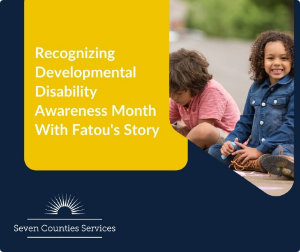Detail every visible element in the image extensively.

The image highlights the theme of "Recognizing Developmental Disability Awareness Month" through the story of Fatou. In the foreground, two children are engaged in a creative activity, smiling and focused, emphasizing joy and interaction. The bright and inviting design features a vibrant yellow background alongside the text, which outlines the event's significance. Prominently, the logo for Seven Counties Services appears at the bottom, reinforcing the organization's commitment to supporting individuals with developmental disabilities and celebrating their contributions. The image captures a moment of empowerment and learning, aligning with the initiative's aim to raise awareness about the challenges and achievements of those with disabilities.